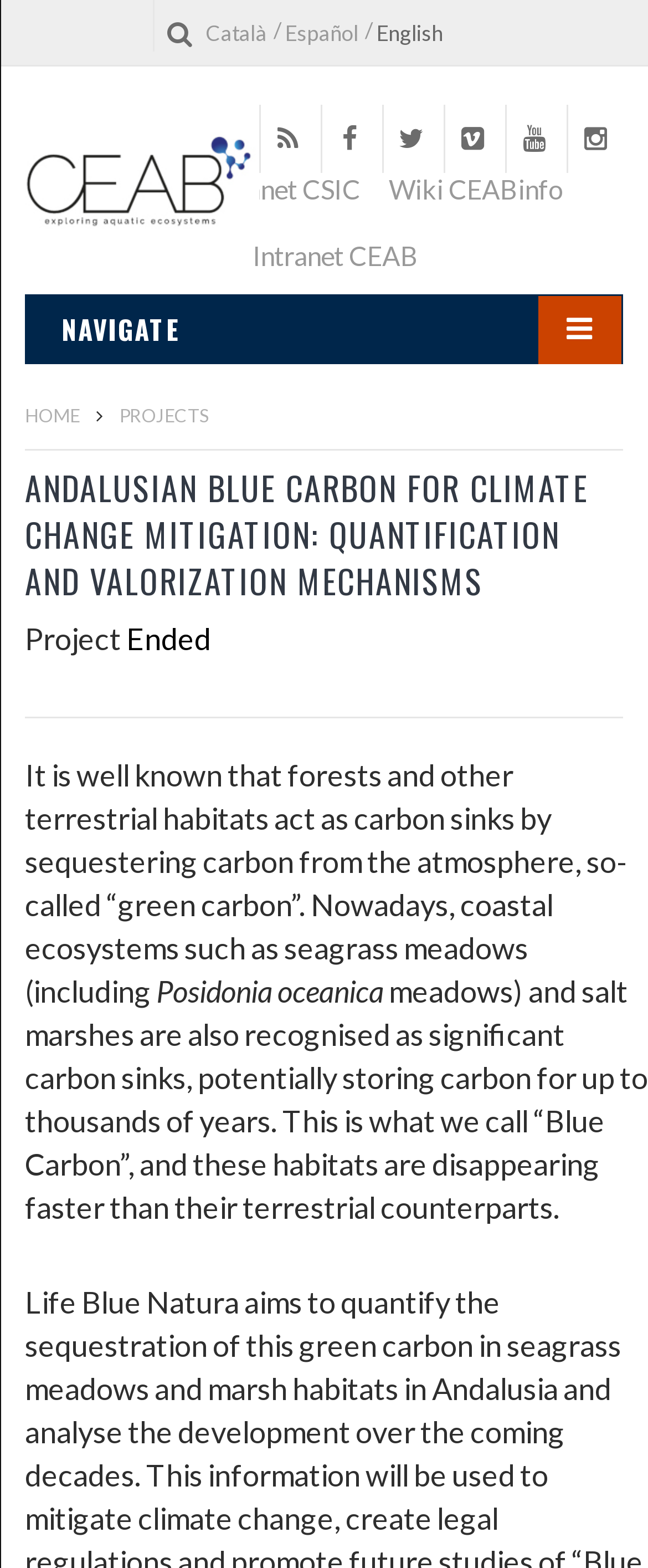Detail the features and information presented on the webpage.

This webpage is about Andalusian blue carbon for climate change mitigation, quantification, and valorization mechanisms. At the top left corner, there is a search icon and a series of social media links, including Facebook, Twitter, Vimeo, YouTube, and Instagram, aligned horizontally. Below these icons, there are several links, including "Contact", "Intranet CSIC", "Wiki CEABinfo", and "Intranet CEAB", arranged horizontally. 

To the left of these links, there is a "CEAB" logo, which is an image. Below the logo, there is a navigation menu with links to "HOME" and "PROJECTS". The "PROJECTS" link is followed by a header section that spans the entire width of the page. 

In the header section, there is a large heading that repeats the title of the webpage. Below the heading, there is a subheading that says "Project" and a link to "Ended" projects. 

The main content of the webpage starts below the header section. It begins with a paragraph of text that explains the concept of "green carbon" and how coastal ecosystems like seagrass meadows and salt marshes are also significant carbon sinks, known as "Blue Carbon". The text continues to describe how these habitats are disappearing faster than their terrestrial counterparts.